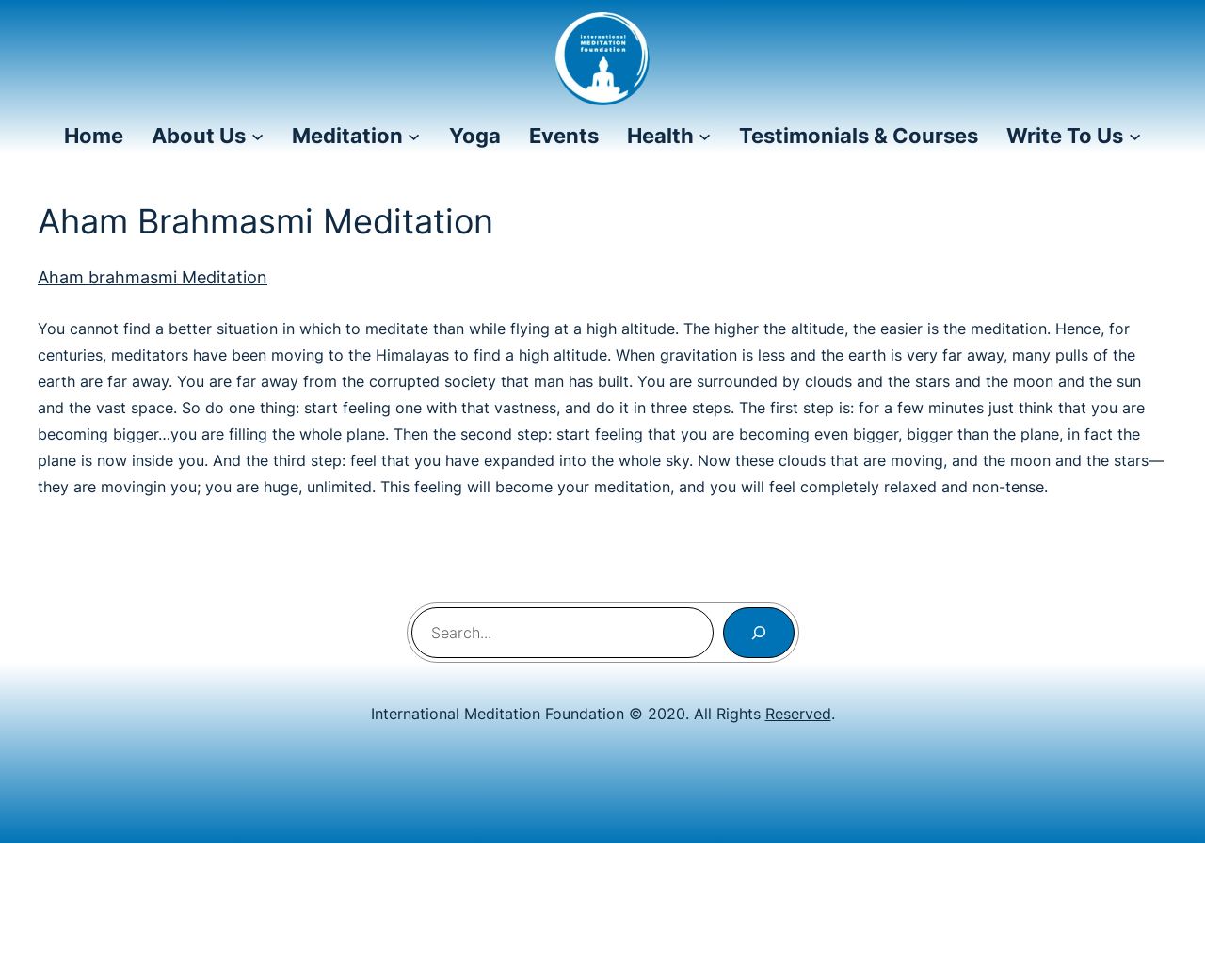Locate the bounding box coordinates of the clickable area to execute the instruction: "Search for meditation courses". Provide the coordinates as four float numbers between 0 and 1, represented as [left, top, right, bottom].

[0.341, 0.62, 0.592, 0.671]